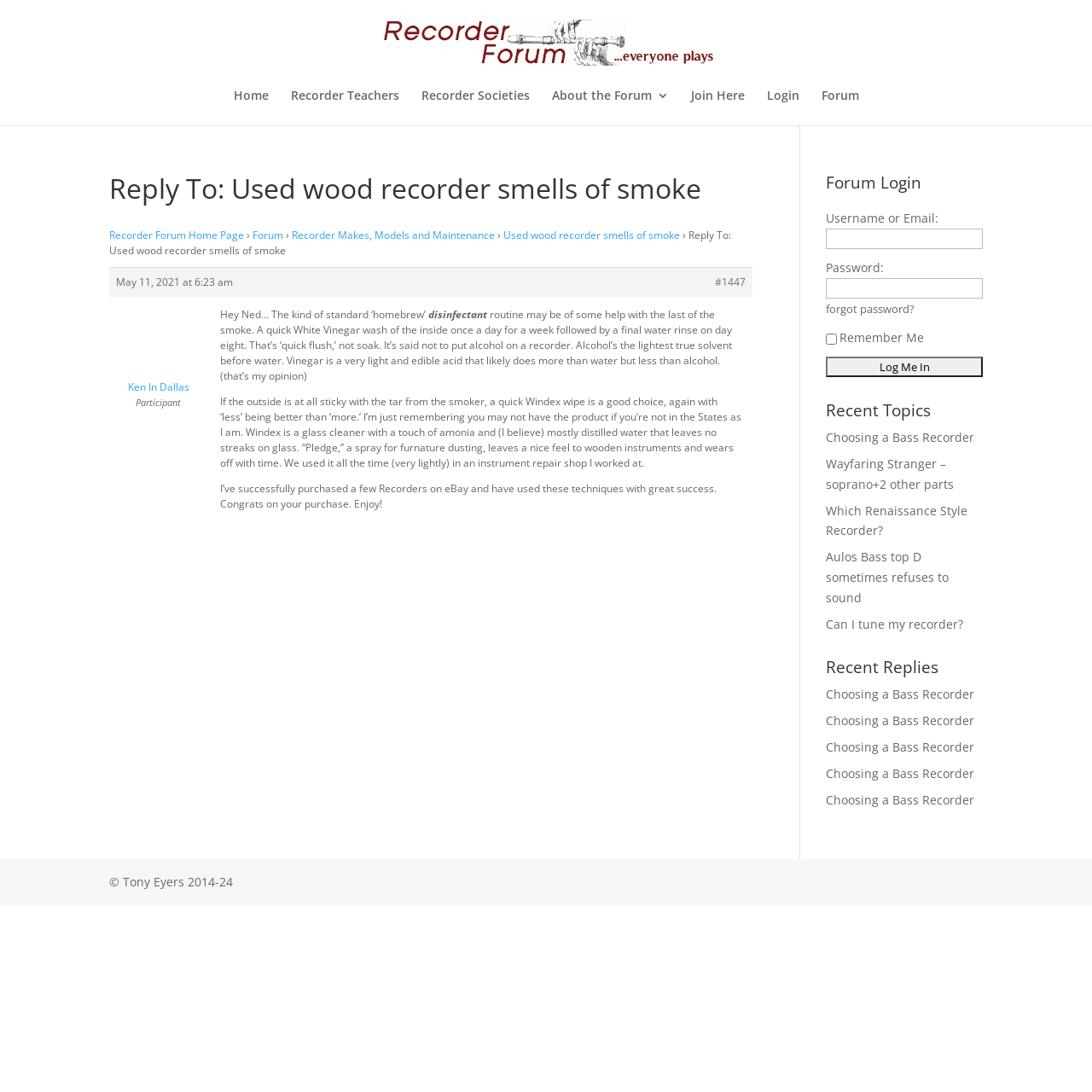How many links are there in the 'Recorder Societies' section?
Your answer should be a single word or phrase derived from the screenshot.

1